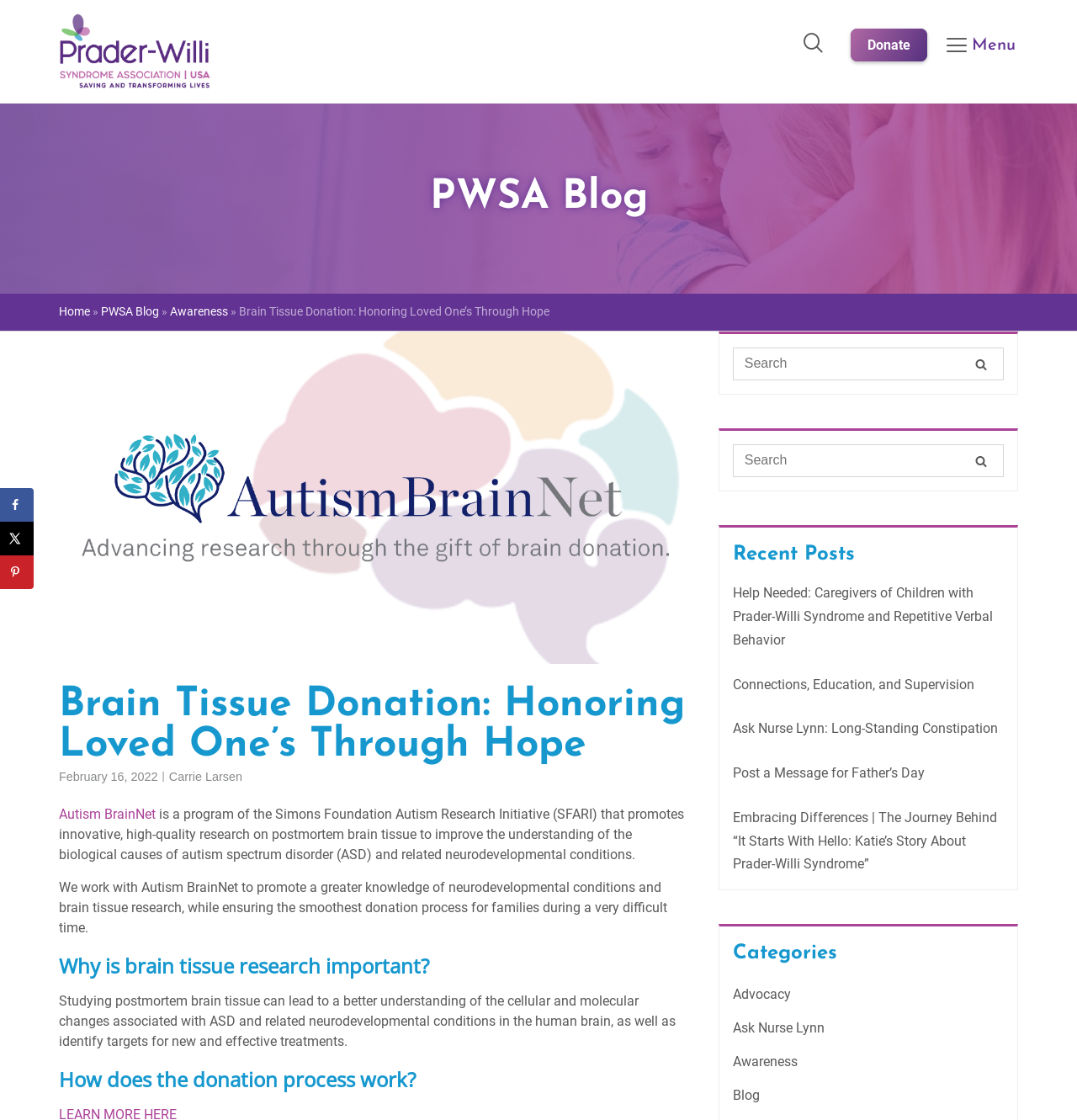Please provide a one-word or phrase answer to the question: 
What is the function of the button at the top-right corner?

Open Search